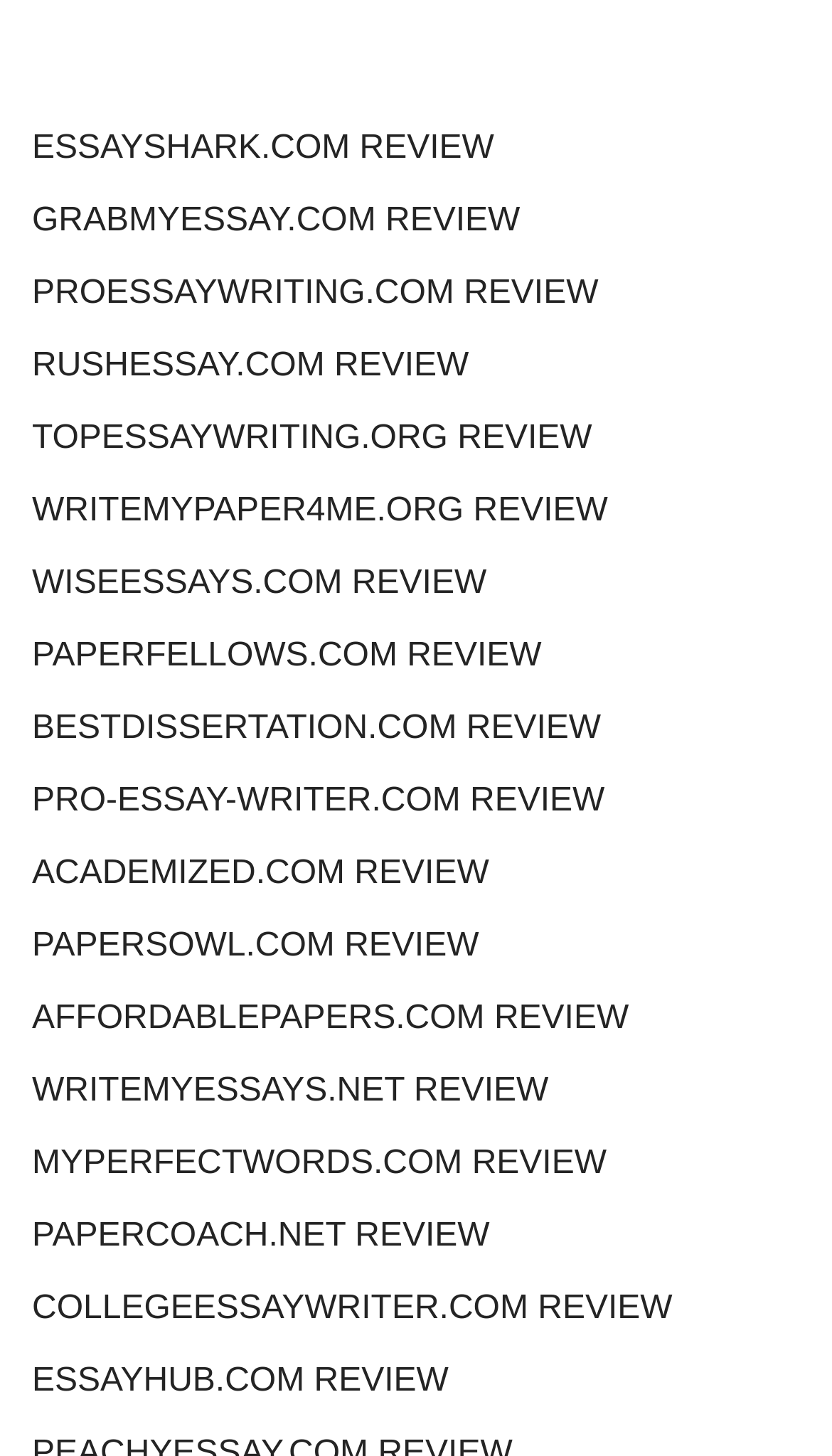Provide a brief response to the question below using a single word or phrase: 
How many review links are on this webpage?

24